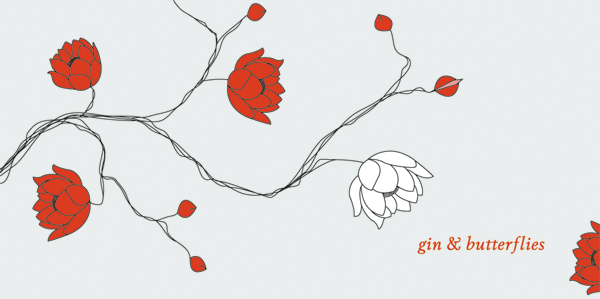Give a detailed explanation of what is happening in the image.

The image features an artistic design for "Gin and Butterflies," incorporating a delicate arrangement of stylized flowers. The composition juxtaposes vibrant red blooms with a soft white flower, all interconnected by slender, flowing lines that suggest a sense of movement and grace. The background is a subtle light gray, emphasizing the boldness of the colors. To the right, the name "gin & butterflies" is elegantly scripted, reflecting a whimsical yet sophisticated aesthetic. This design likely serves as a visual representation for a brand or blog, aligning with themes of creativity and nature.